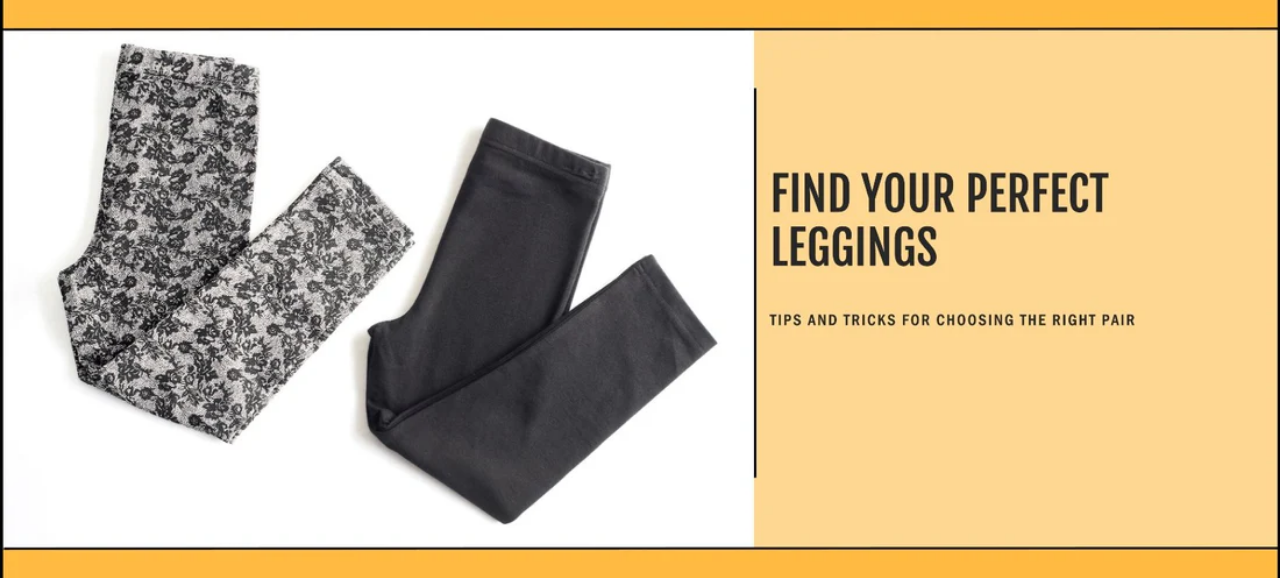How many pairs of leggings are displayed in the image?
Based on the image, provide your answer in one word or phrase.

Two